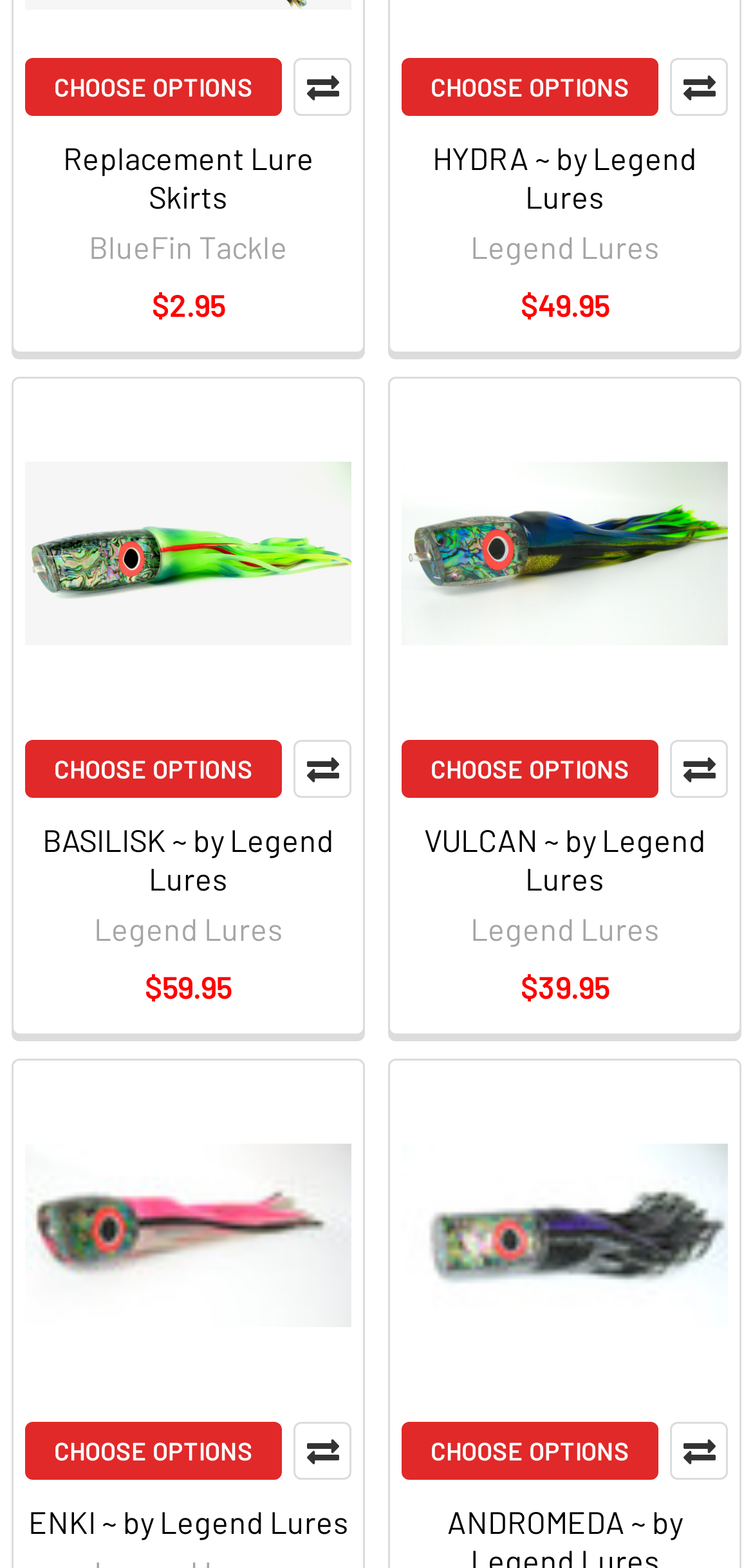Could you determine the bounding box coordinates of the clickable element to complete the instruction: "Click the 'CHOOSE OPTIONS' link"? Provide the coordinates as four float numbers between 0 and 1, i.e., [left, top, right, bottom].

[0.033, 0.037, 0.374, 0.074]